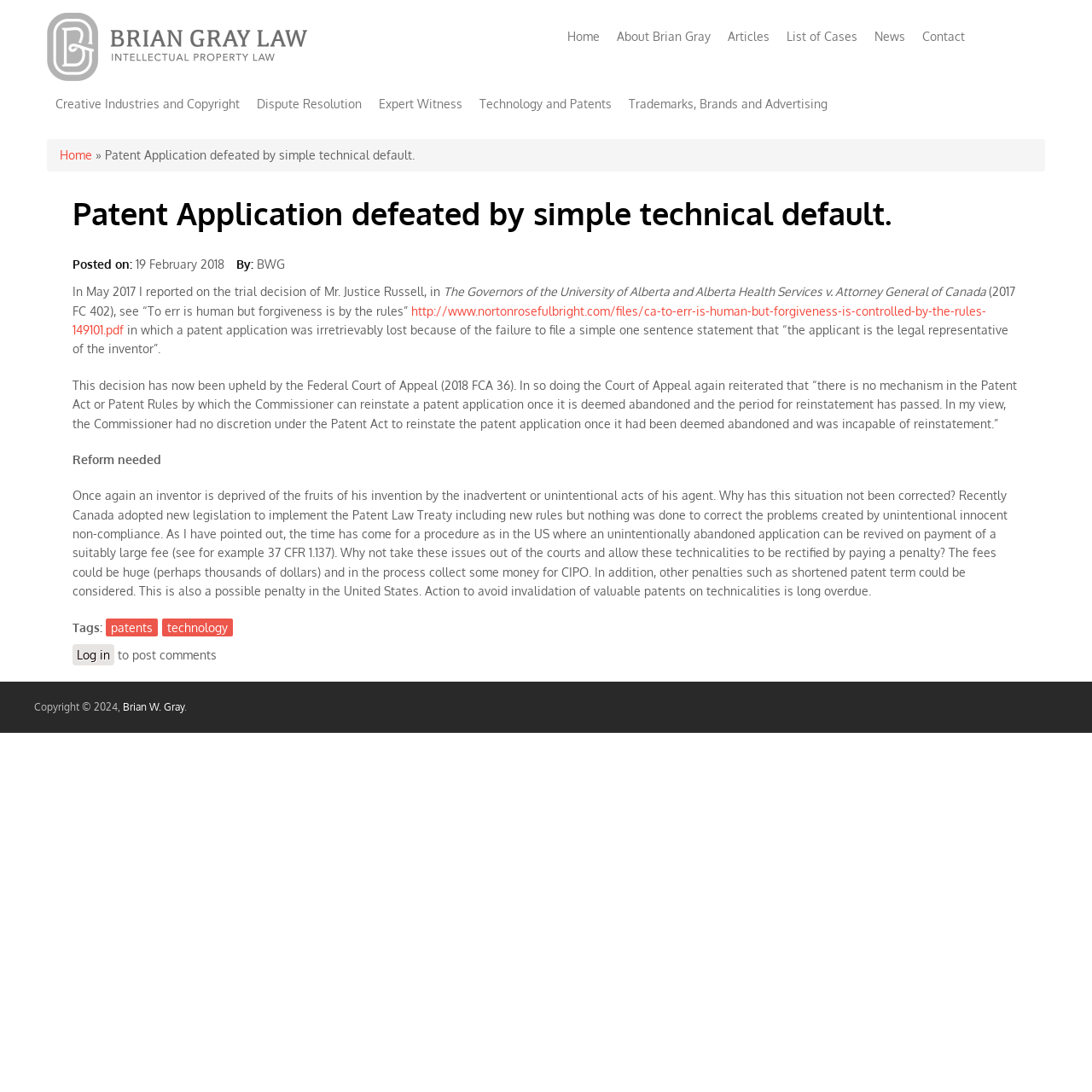Describe every aspect of the webpage comprehensively.

This webpage is about a law firm, specifically discussing a patent application case. At the top, there is a navigation menu with links to "Home", "About Brian Gray", "Articles", "List of Cases", "News", and "Contact". Below this menu, there are two columns of links, with the left column having links to different practice areas such as "Creative Industries and Copyright", "Dispute Resolution", and "Technology and Patents", and the right column having a link to "Home" and a breadcrumb trail showing the current page's location.

The main content of the page is an article titled "Patent Application defeated by simple technical default." The article discusses a court case where a patent application was lost due to a technical default, and the author argues that this situation highlights the need for reform in the patent system. The article is divided into several paragraphs, with links to external sources and tags at the bottom.

At the bottom of the page, there is a footer section with a link to log in to post comments, and a copyright notice stating "Copyright © 2024, Brian W. Gray".